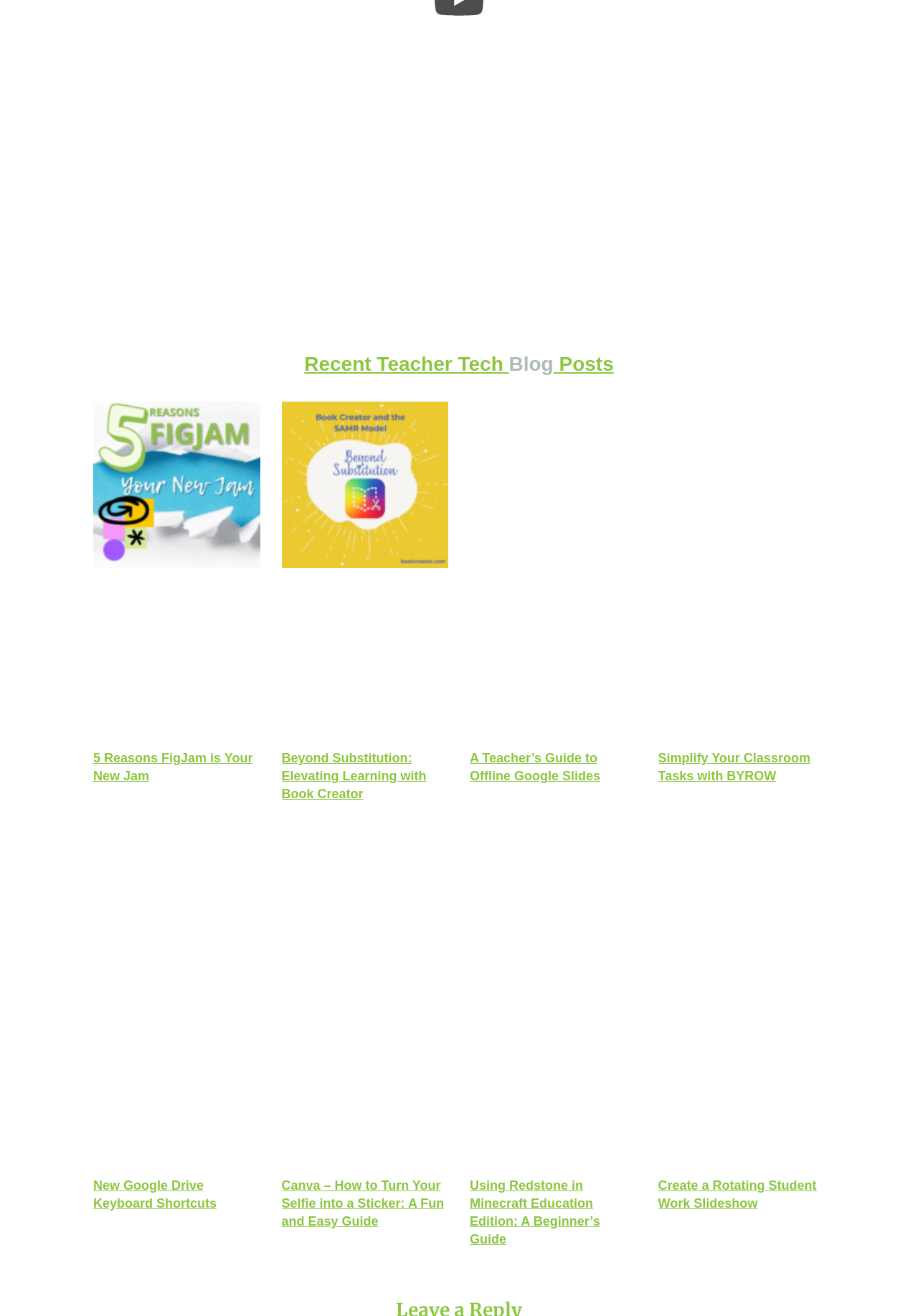Provide the bounding box coordinates of the area you need to click to execute the following instruction: "Learn about elevating learning with Book Creator".

[0.307, 0.569, 0.488, 0.611]